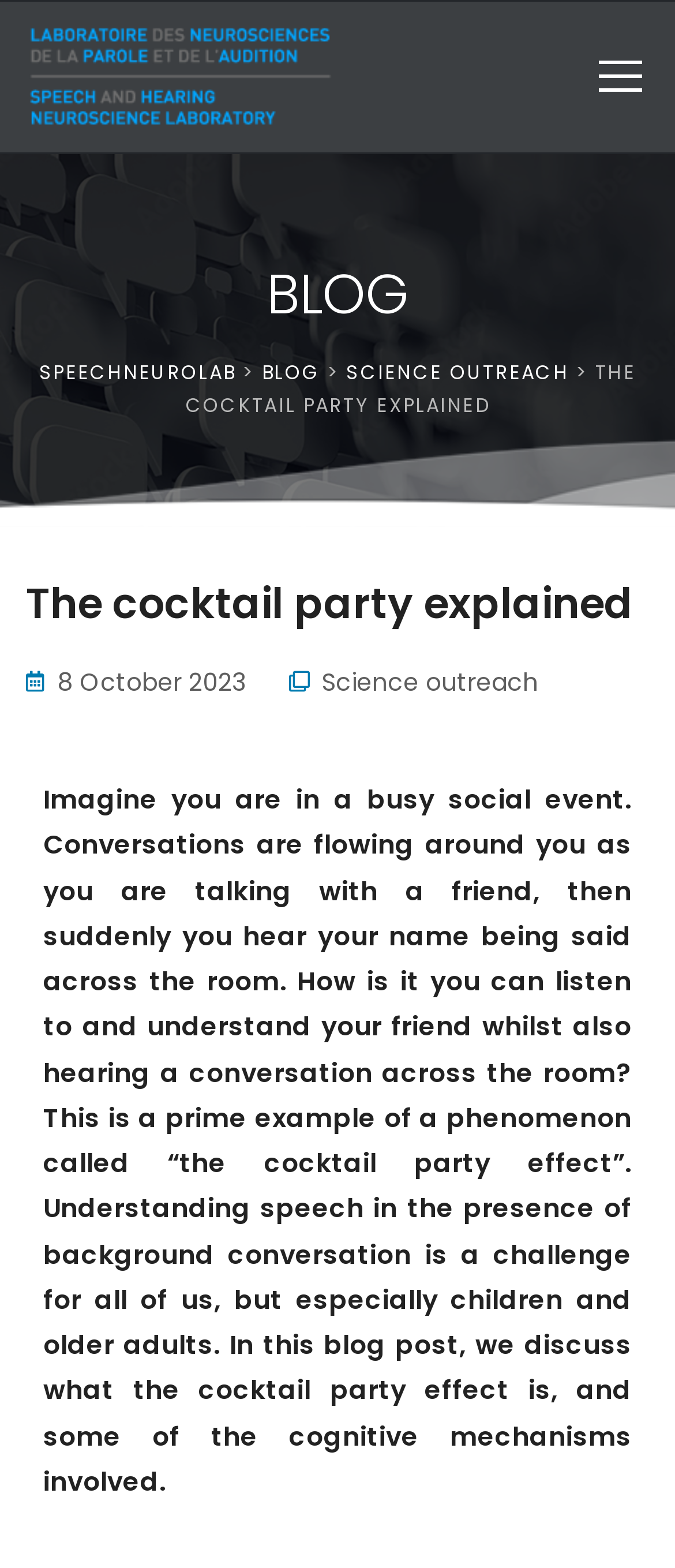Based on what you see in the screenshot, provide a thorough answer to this question: When was the blog post published?

The publication date of the blog post can be found in the link format, where it says ' 8 October 2023', which is an icon representing a calendar followed by the date.